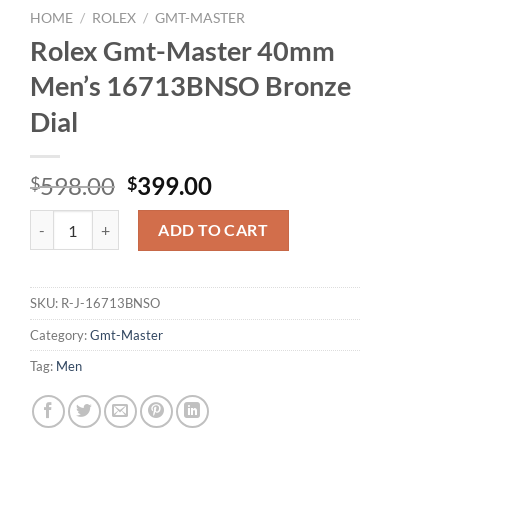Give a concise answer using one word or a phrase to the following question:
What is the current sale price of the watch?

$399.00